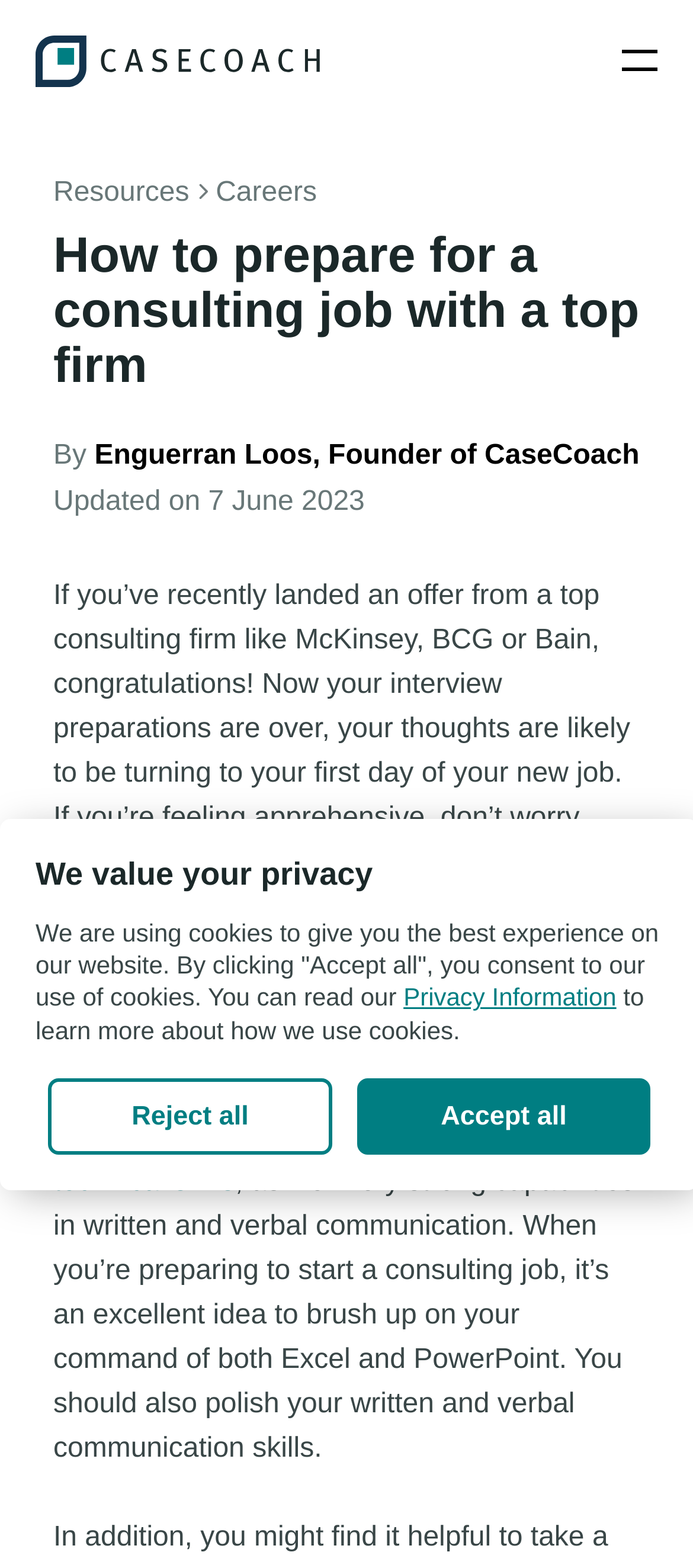Summarize the contents and layout of the webpage in detail.

The webpage appears to be a blog post or article titled "How to prepare for a consulting job with a top firm" by Enguerran Loos, Founder of CaseCoach. At the top of the page, there is a navigation menu with links to "Resources" and "Careers" on the left, and a CaseCoach logo on the right. Below the navigation menu, there is a heading that reads "Free interview prep material in your inbox" with a button labeled "WHAT'S INCLUDED?" next to it. 

To the right of the heading, there is an email subscription form with a label "Email" and a "Subscribe" button. Below the subscription form, there is a main heading that reads "How to prepare for a consulting job with a top firm" followed by a subheading that introduces the author and the date the article was updated.

The main content of the article is divided into sections, with the first section providing an introduction to the topic. The introduction is followed by a heading that reads "Brush up on the technical skills of consulting" and a paragraph of text that discusses the importance of technical skills in consulting. There are also links to related topics, such as "The work of a consultant" and "technical skills".

At the bottom of the page, there is a section titled "We value your privacy" with a message about the use of cookies on the website. There are buttons to "Accept all" or "Reject all" cookies, as well as a link to "Privacy Information" for more details.